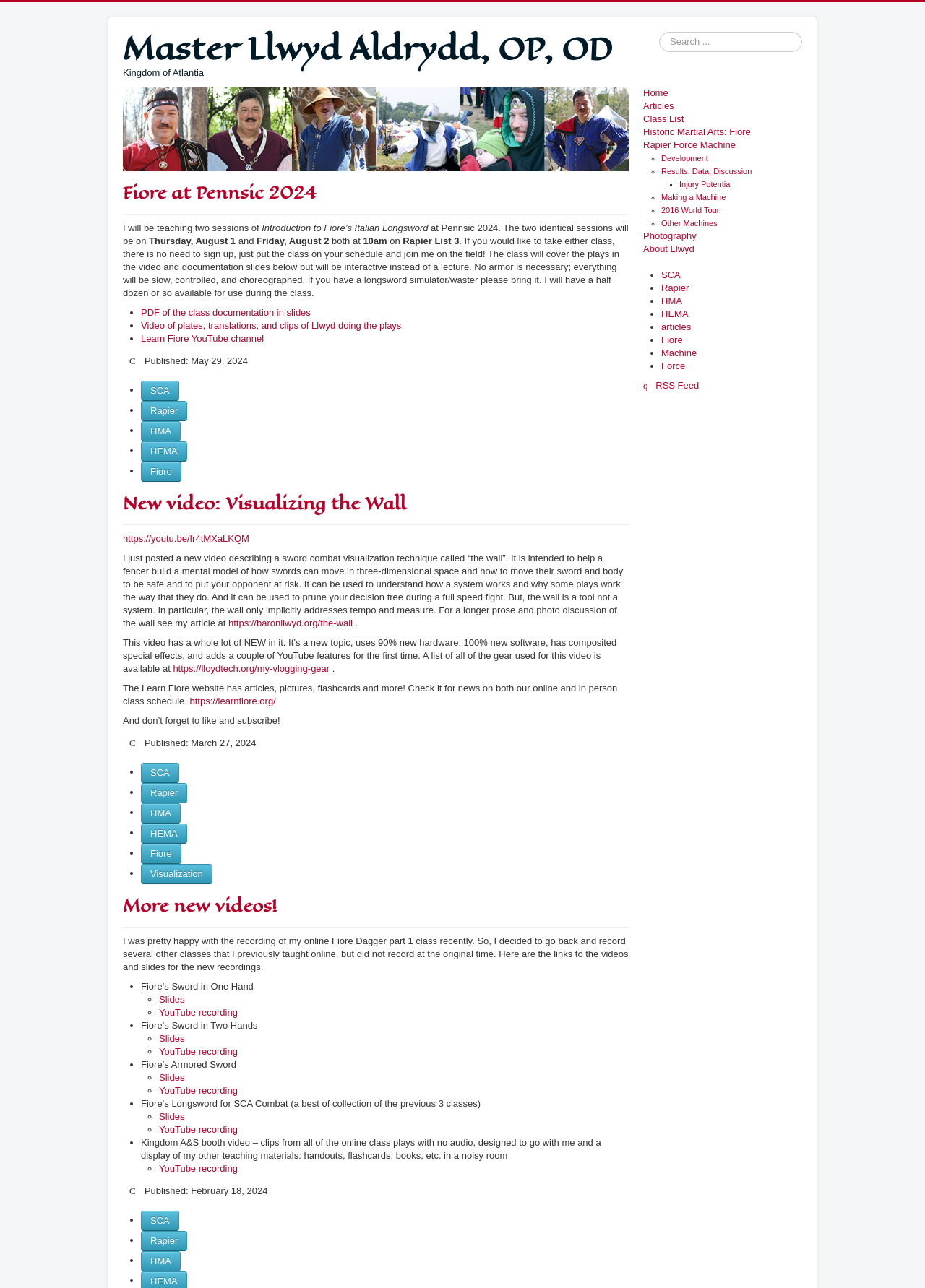What is the topic of the class on August 1 and 2?
Provide a fully detailed and comprehensive answer to the question.

The topic of the class can be found in the text 'Introduction to Fiore’s Italian Longsword' which is part of the description of the class on August 1 and 2.